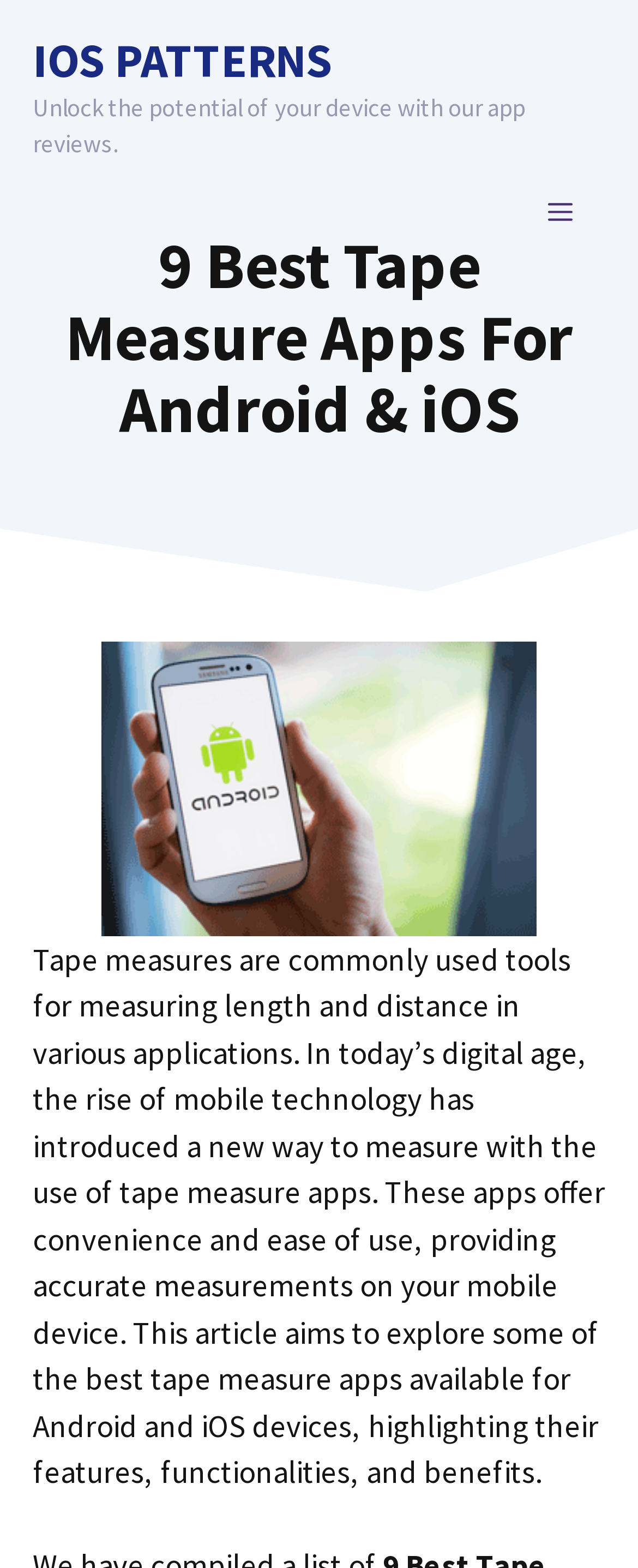Using the description: "Menu", determine the UI element's bounding box coordinates. Ensure the coordinates are in the format of four float numbers between 0 and 1, i.e., [left, top, right, bottom].

[0.808, 0.104, 0.949, 0.167]